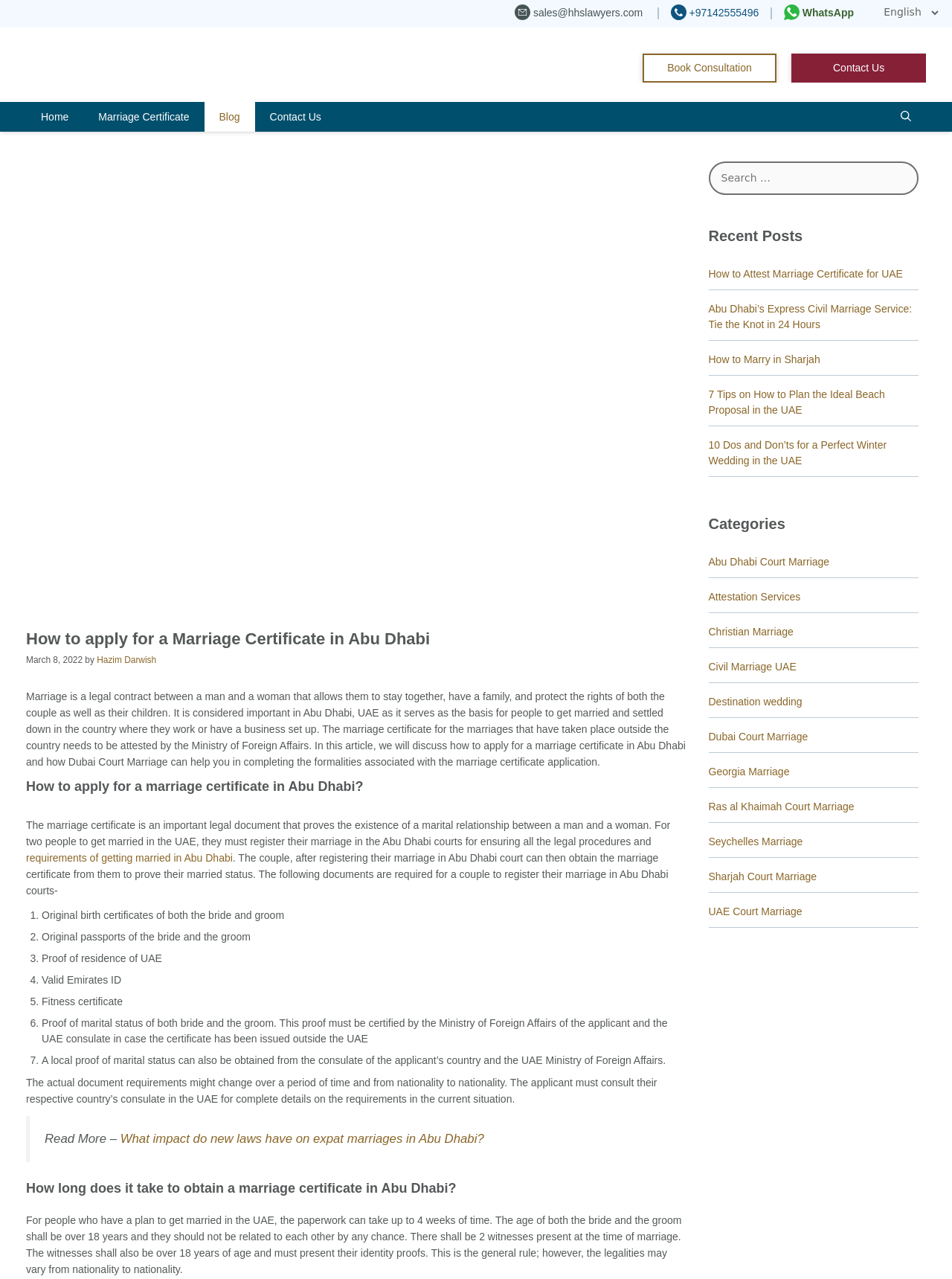Using the provided description UAE Court Marriage, find the bounding box coordinates for the UI element. Provide the coordinates in (top-left x, top-left y, bottom-right x, bottom-right y) format, ensuring all values are between 0 and 1.

[0.744, 0.708, 0.843, 0.717]